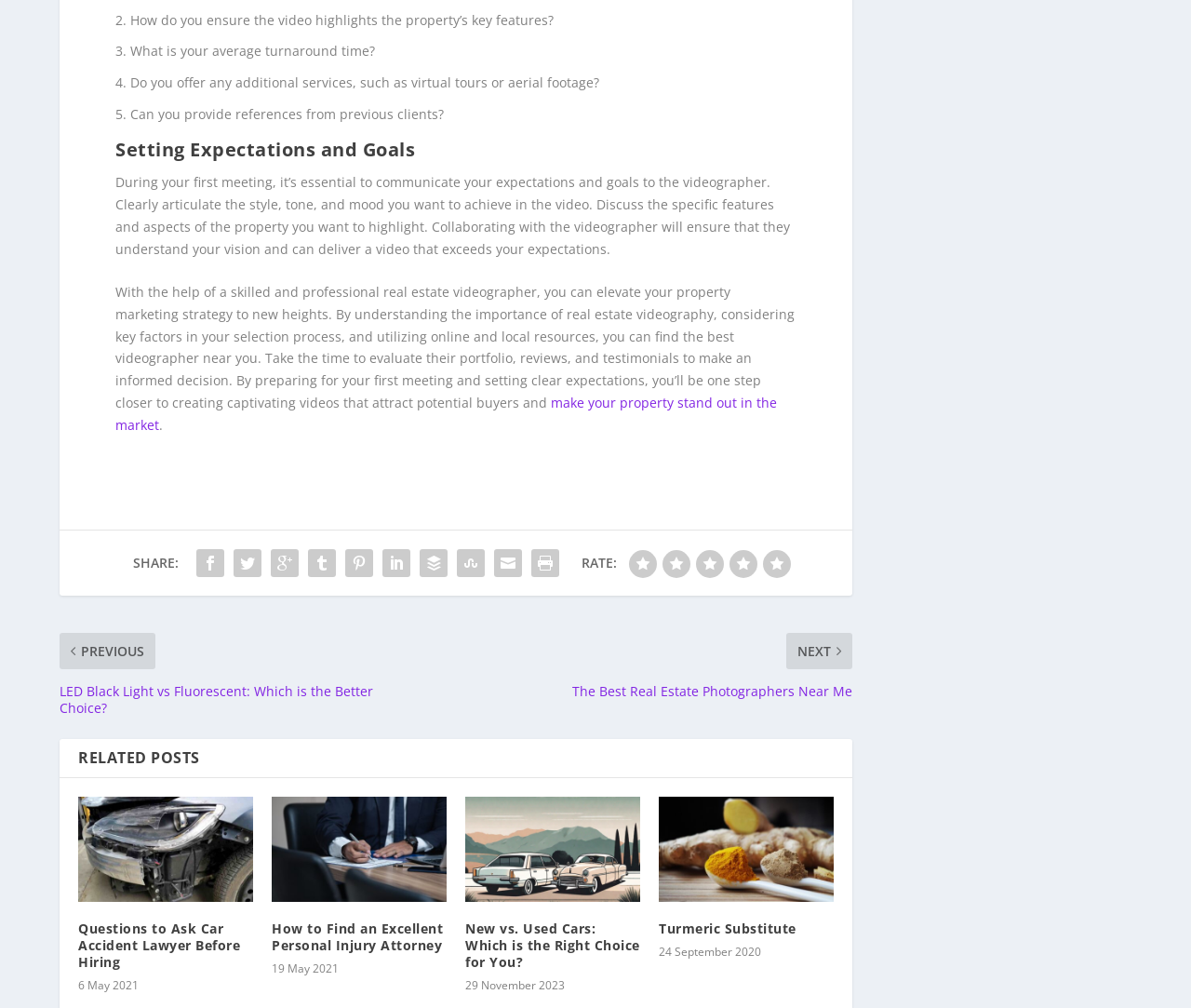Respond to the question below with a concise word or phrase:
What is the purpose of setting clear expectations with a real estate videographer?

To ensure the video meets expectations